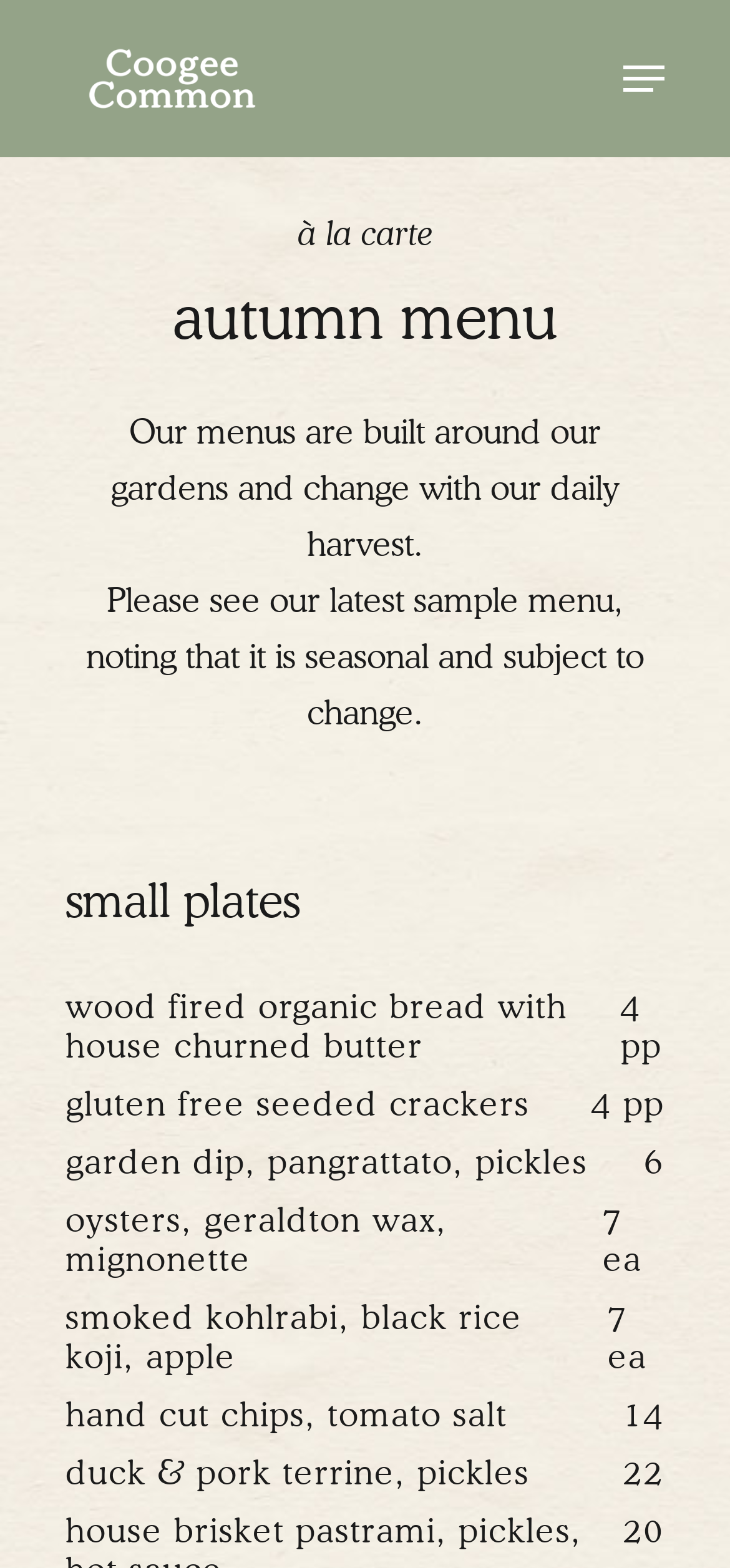Respond concisely with one word or phrase to the following query:
What is the theme of the menu?

Garden-based